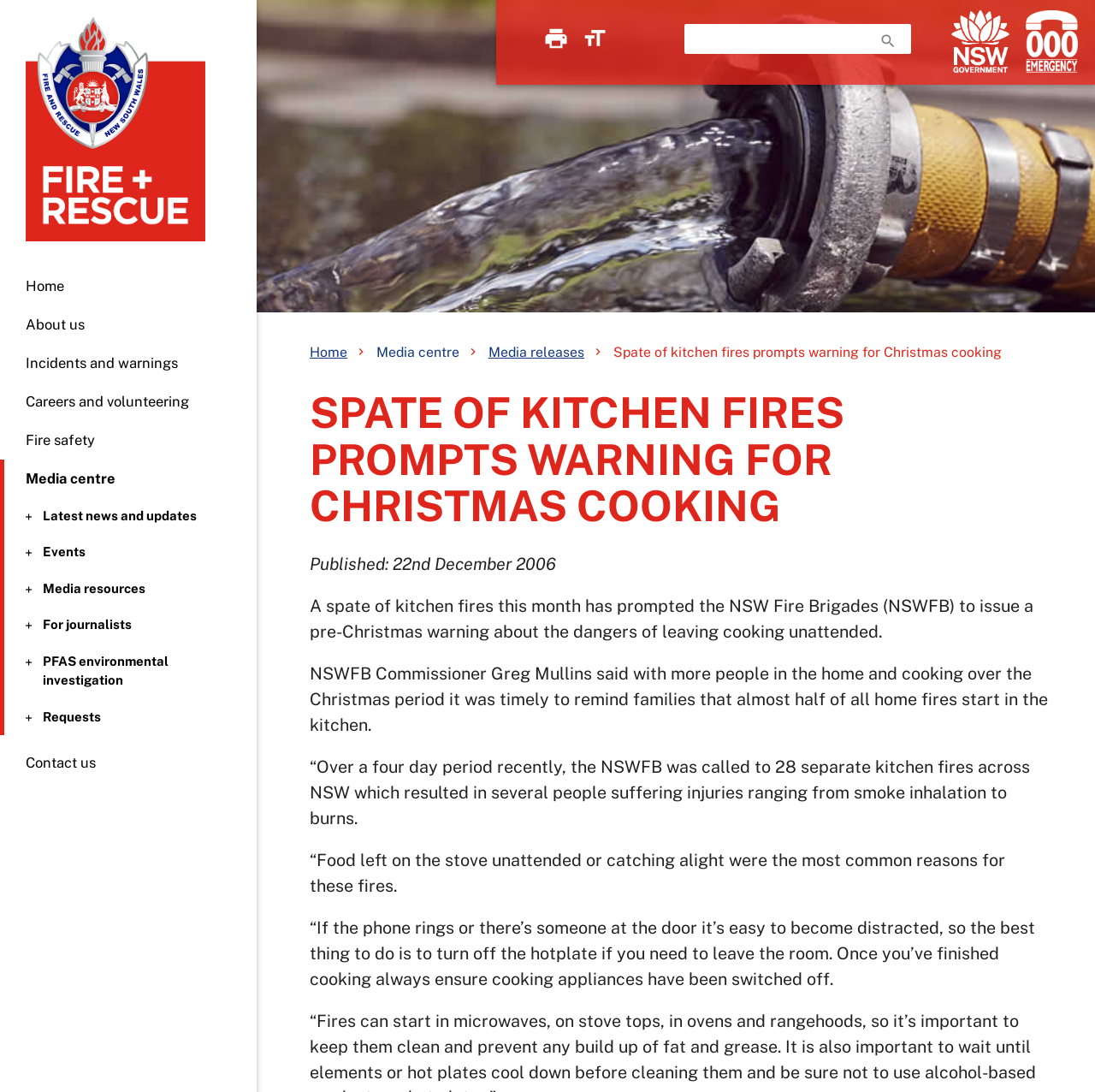Determine the bounding box coordinates of the clickable area required to perform the following instruction: "View media releases". The coordinates should be represented as four float numbers between 0 and 1: [left, top, right, bottom].

[0.446, 0.315, 0.534, 0.33]